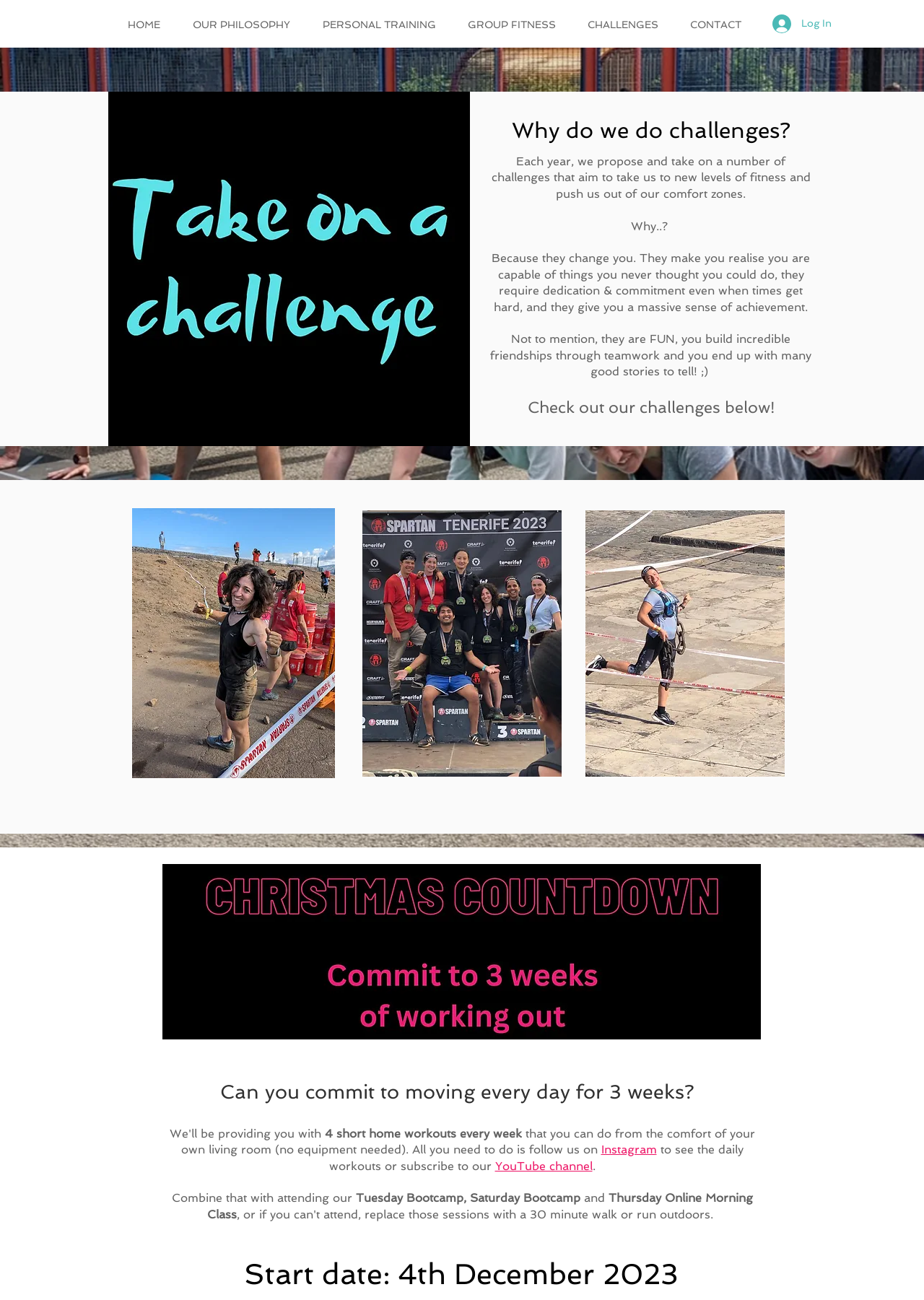Please provide a comprehensive answer to the question below using the information from the image: What is the purpose of challenges?

Based on the webpage, challenges are proposed to take fitness to new levels, push individuals out of their comfort zones, and require dedication and commitment. This is evident from the text 'Each year, we propose and take on a number of challenges that aim to take us to new levels of fitness and push us out of our comfort zones.'